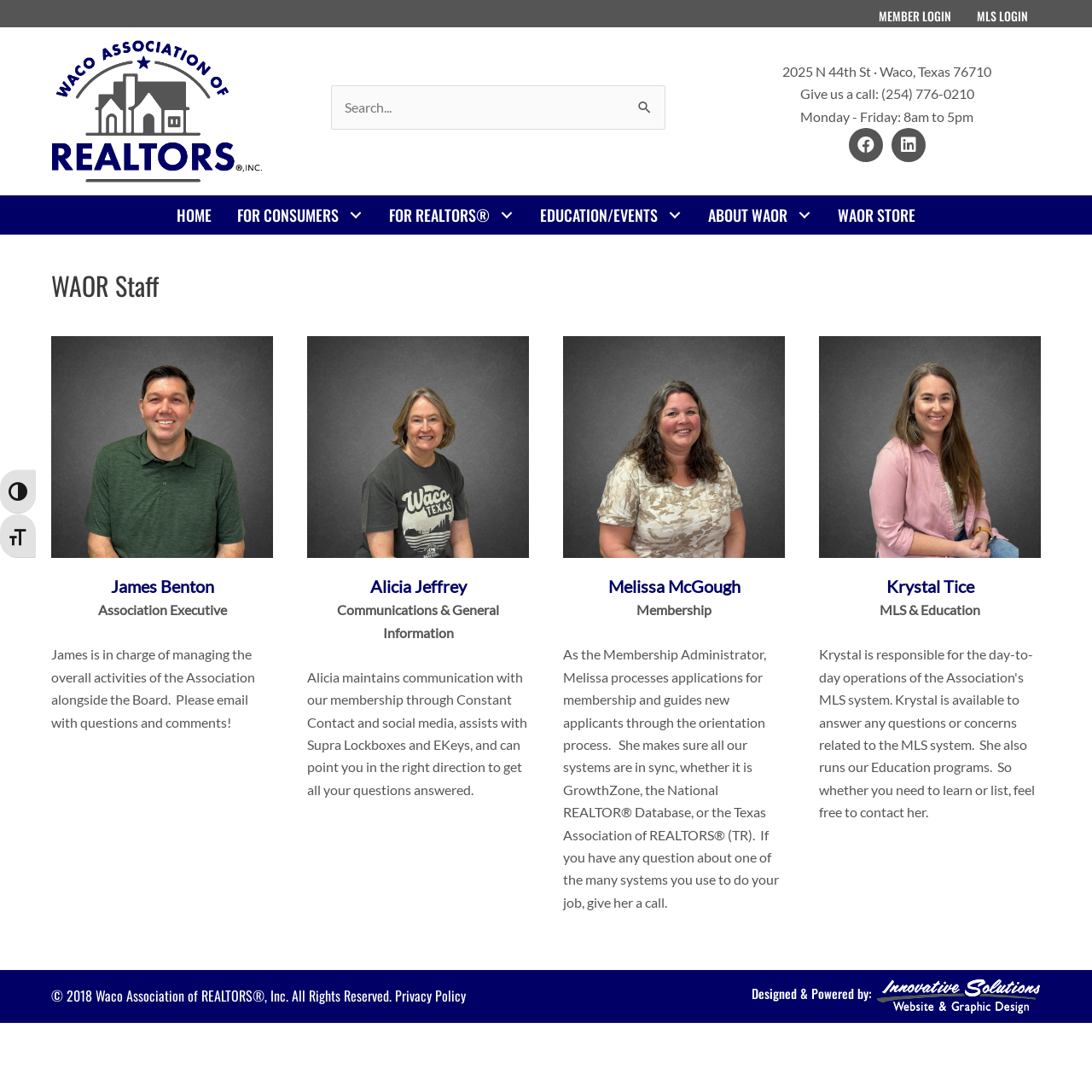Can you specify the bounding box coordinates for the region that should be clicked to fulfill this instruction: "Read the post published on March 20, 2019".

None